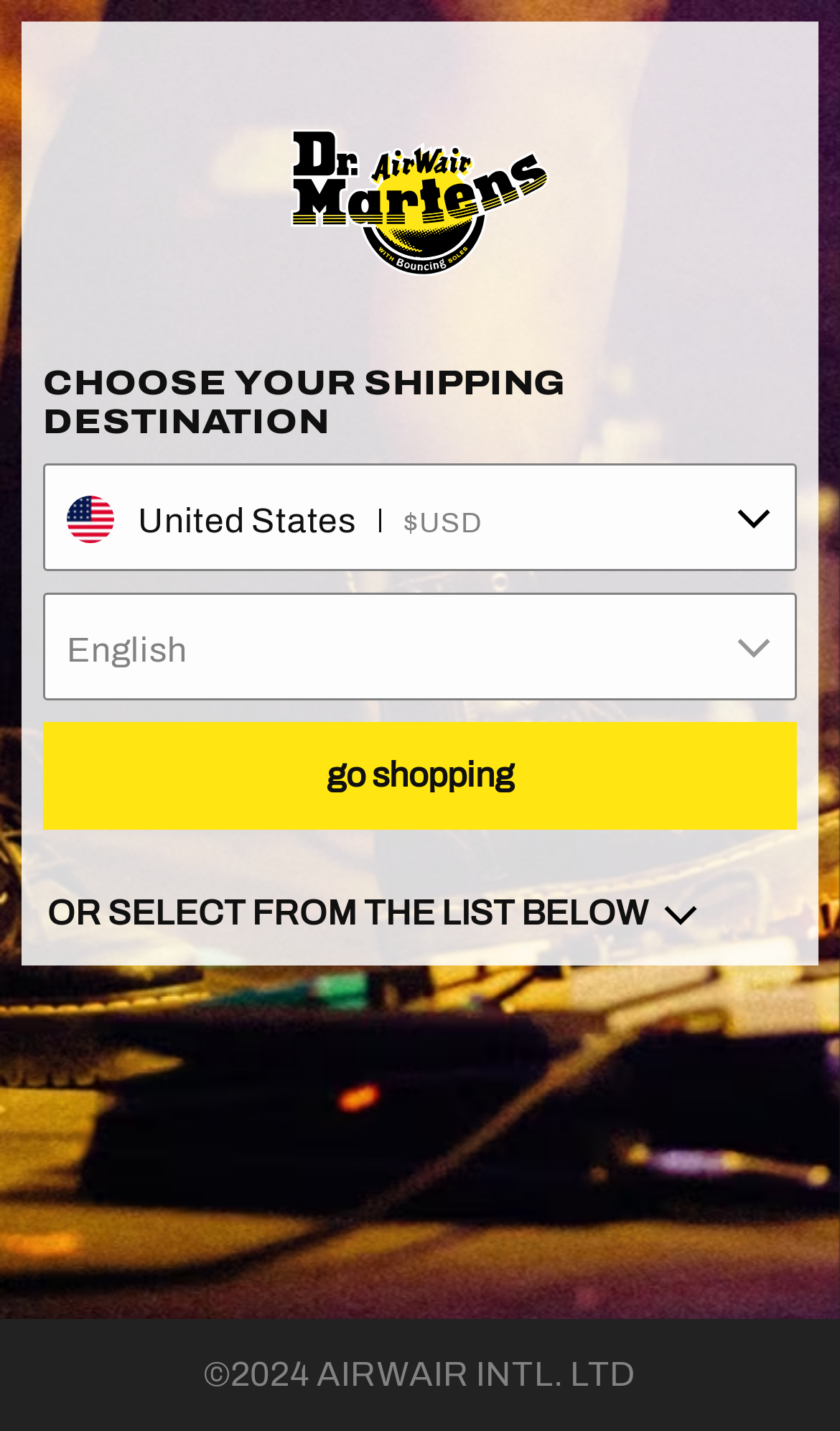What type of products does the website offer?
Answer the question with a single word or phrase derived from the image.

Boots, shoes, sandals, accessories